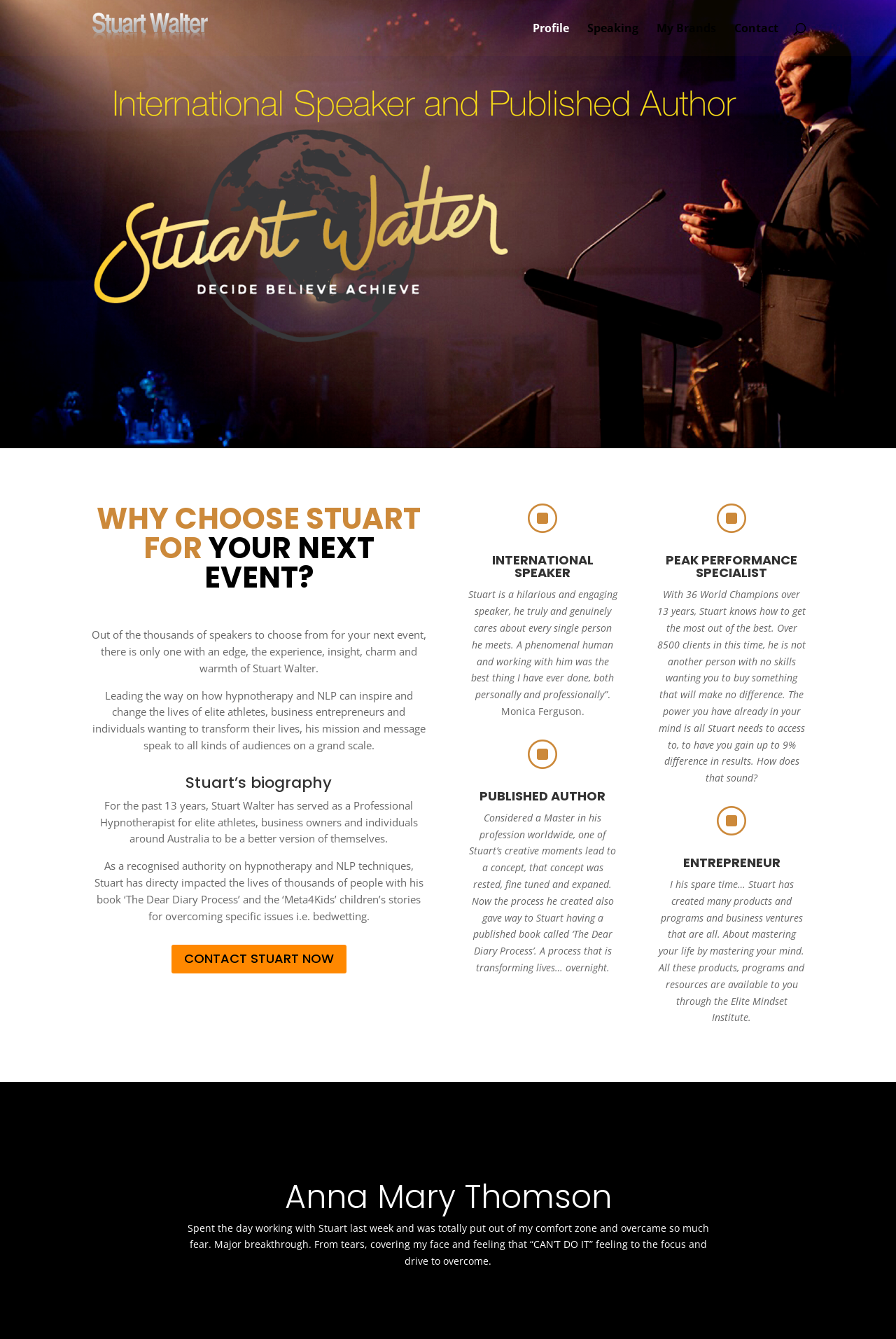Please determine the bounding box coordinates of the element to click in order to execute the following instruction: "Go to the speaking page". The coordinates should be four float numbers between 0 and 1, specified as [left, top, right, bottom].

[0.655, 0.017, 0.712, 0.042]